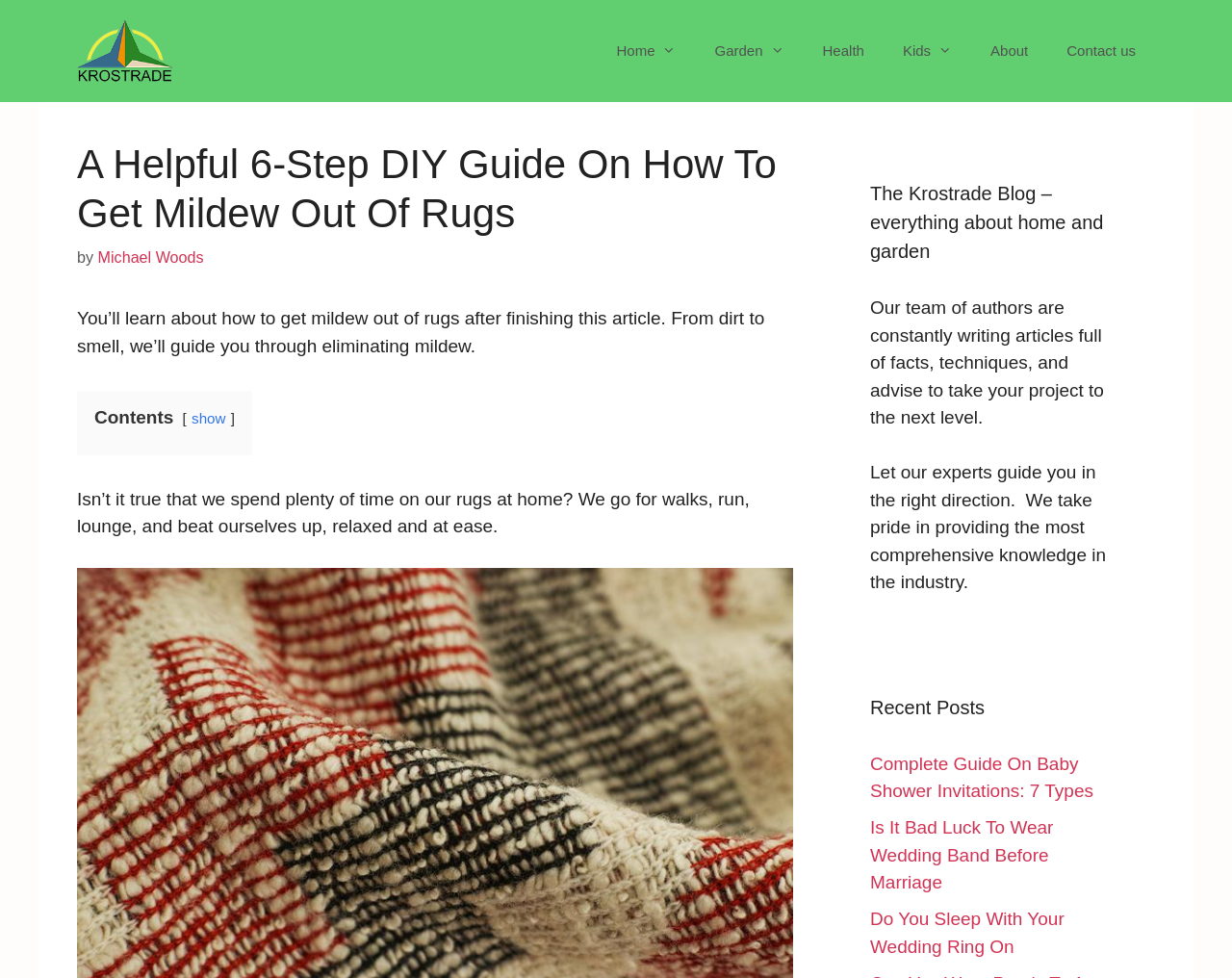Offer a thorough description of the webpage.

This webpage is a blog article titled "A Helpful 6-Step DIY Guide On How To Get Mildew Out Of Rugs" from Krostrade. At the top, there is a banner with the site's logo, Krostrade, and a navigation menu with links to Home, Garden, Health, Kids, About, and Contact us. 

Below the navigation menu, there is a header section with the article title, followed by the author's name, Michael Woods. The article's meta description, "You’ll learn about how to get mildew out of rugs after finishing this article. From dirt to smell, we’ll guide you through eliminating mildew," is displayed below the author's name.

The main content of the article starts with a paragraph discussing how people spend a lot of time on their rugs at home. 

On the right side of the page, there is a complementary section with a heading "The Krostrade Blog – everything about home and garden". This section has a brief description of the blog, stating that the team of authors provides articles with facts, techniques, and advice on home and garden projects. There is also a section titled "Recent Posts" with links to three recent articles: "Complete Guide On Baby Shower Invitations: 7 Types", "Is It Bad Luck To Wear Wedding Band Before Marriage", and "Do You Sleep With Your Wedding Ring On".